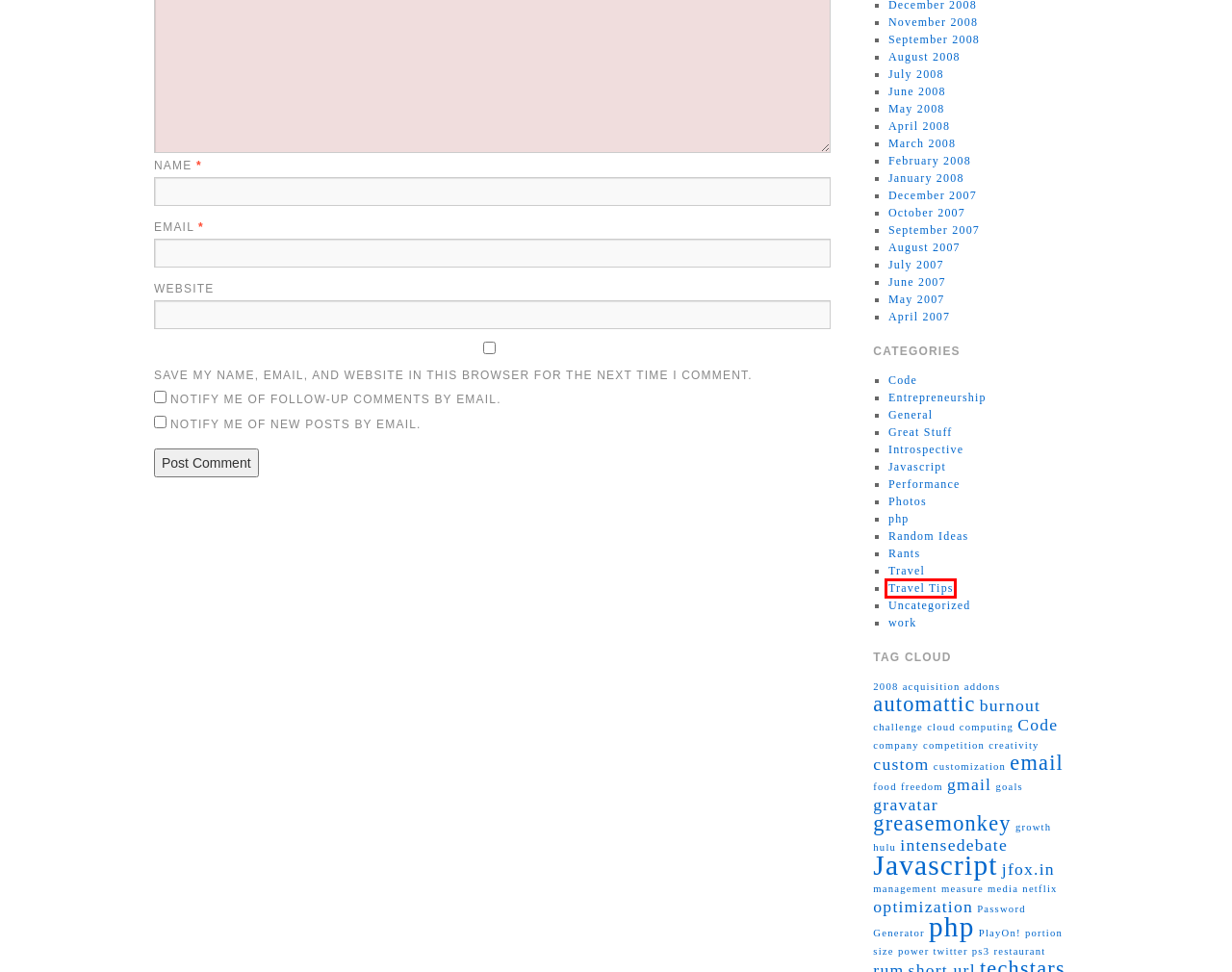Review the screenshot of a webpage that includes a red bounding box. Choose the most suitable webpage description that matches the new webpage after clicking the element within the red bounding box. Here are the candidates:
A. February » 2008 » Jon Fox
B. cloud computing » Jon Fox
C. burnout » Jon Fox
D. Travel Tips » Jon Fox
E. email » Jon Fox
F. Great Stuff » Jon Fox
G. power twitter » Jon Fox
H. greasemonkey » Jon Fox

D